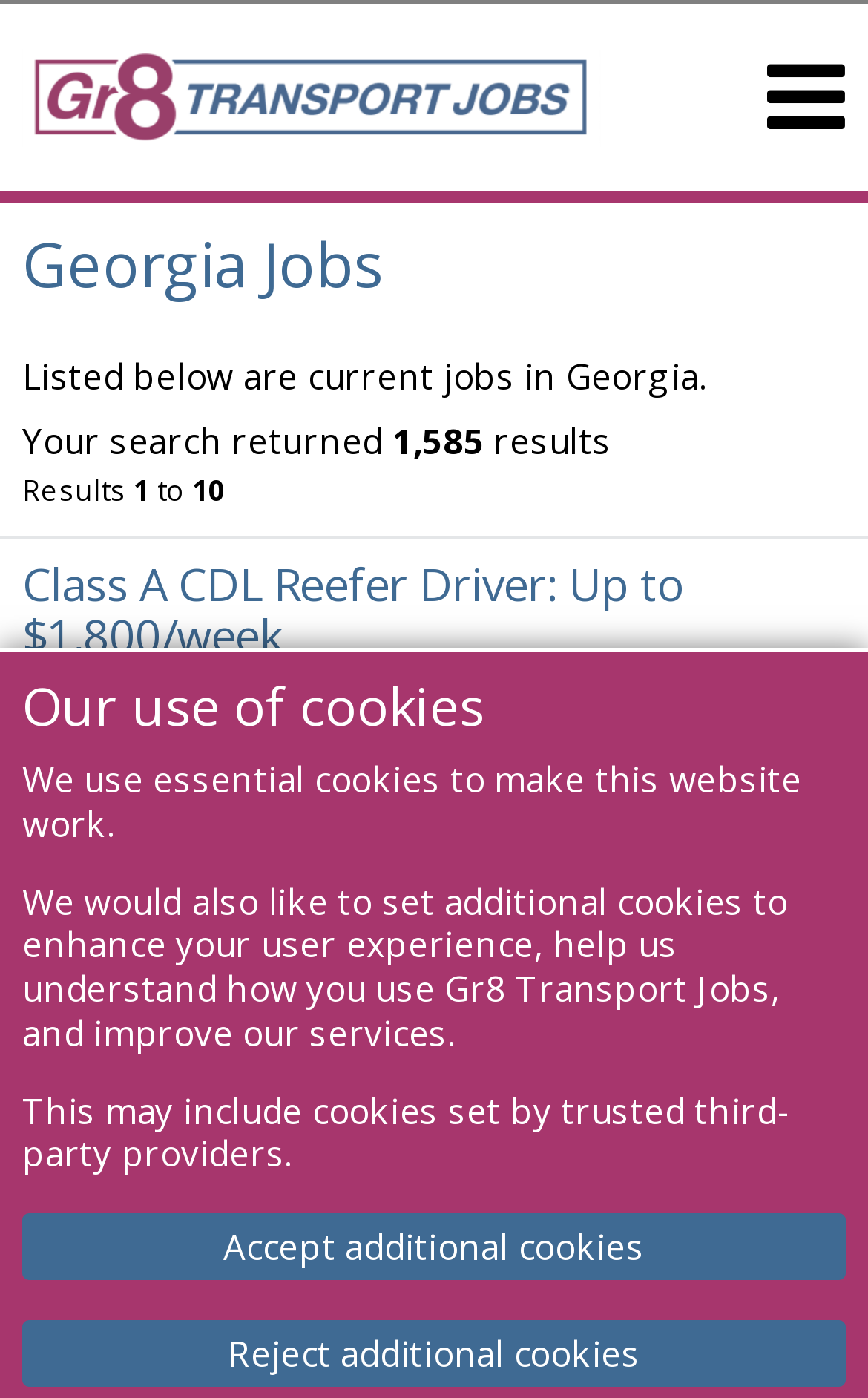Using the information in the image, give a comprehensive answer to the question: 
What is the posting date of the Class A CDL Reefer Driver job?

I found the posting date of the Class A CDL Reefer Driver job, which is mentioned as '12 MAY 2024'.